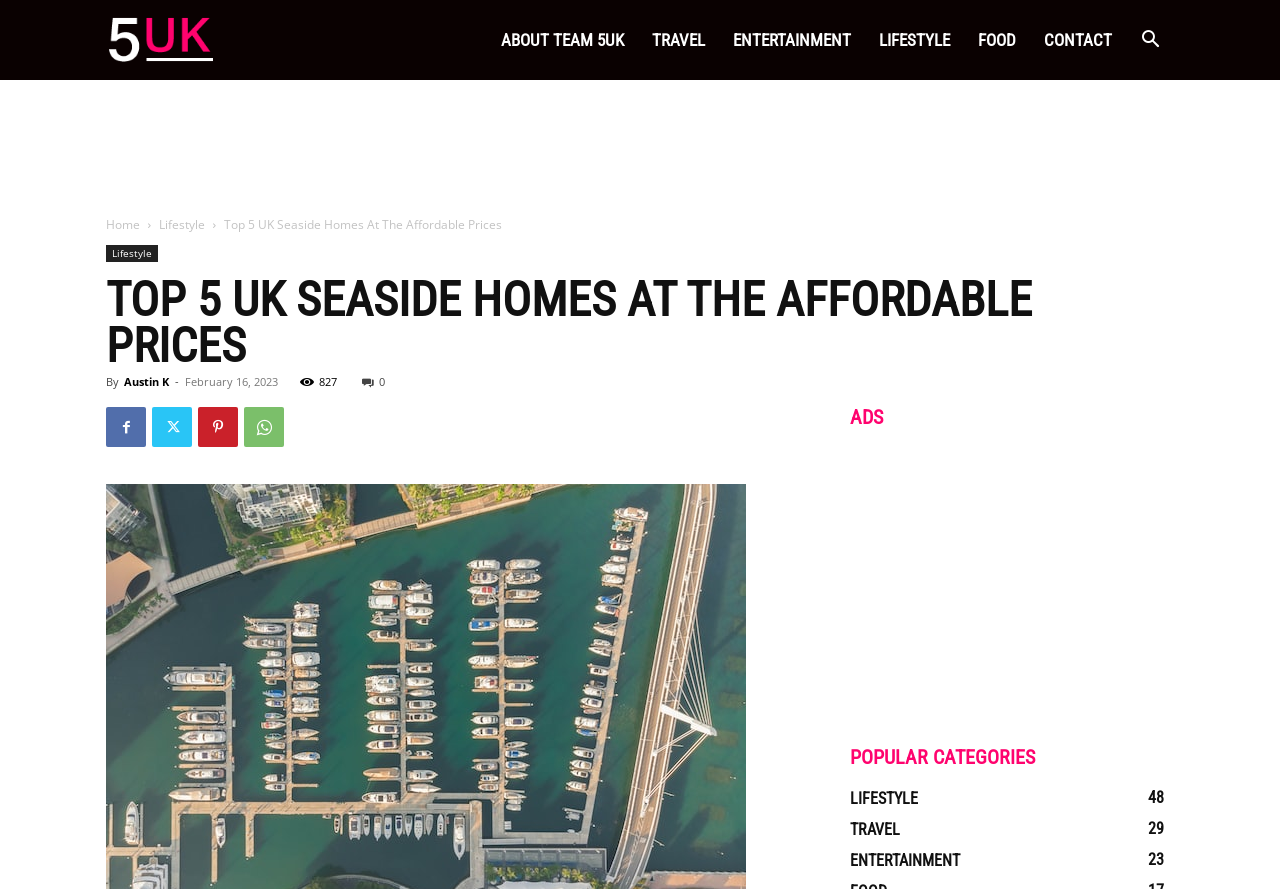When was the article published?
Please provide a full and detailed response to the question.

The article was published on February 16, 2023, as indicated by the time element with the text 'February 16, 2023'.